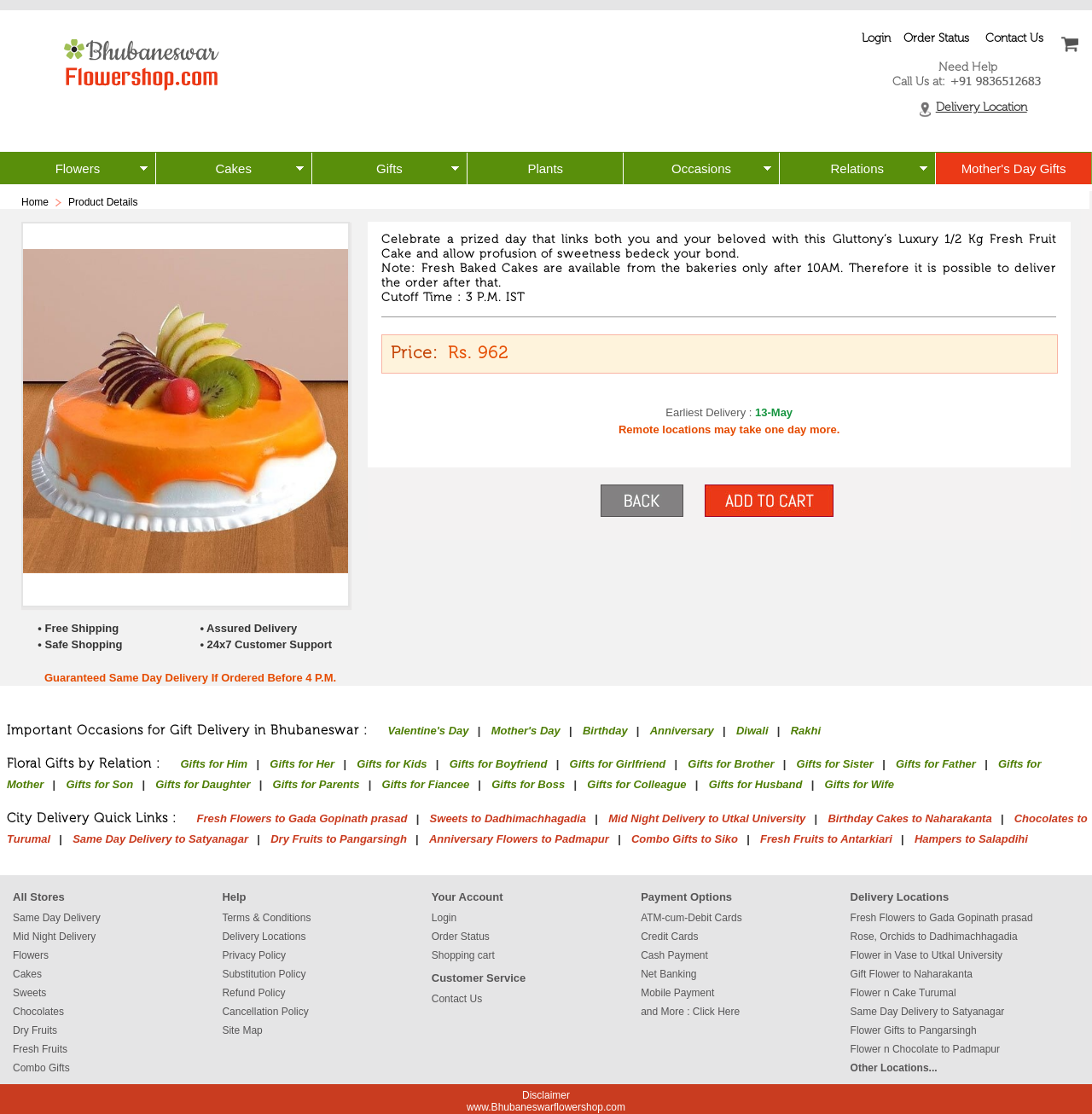What is the occasion for which the Gifts for Him link is provided?
Using the image, answer in one word or phrase.

Valentine's Day